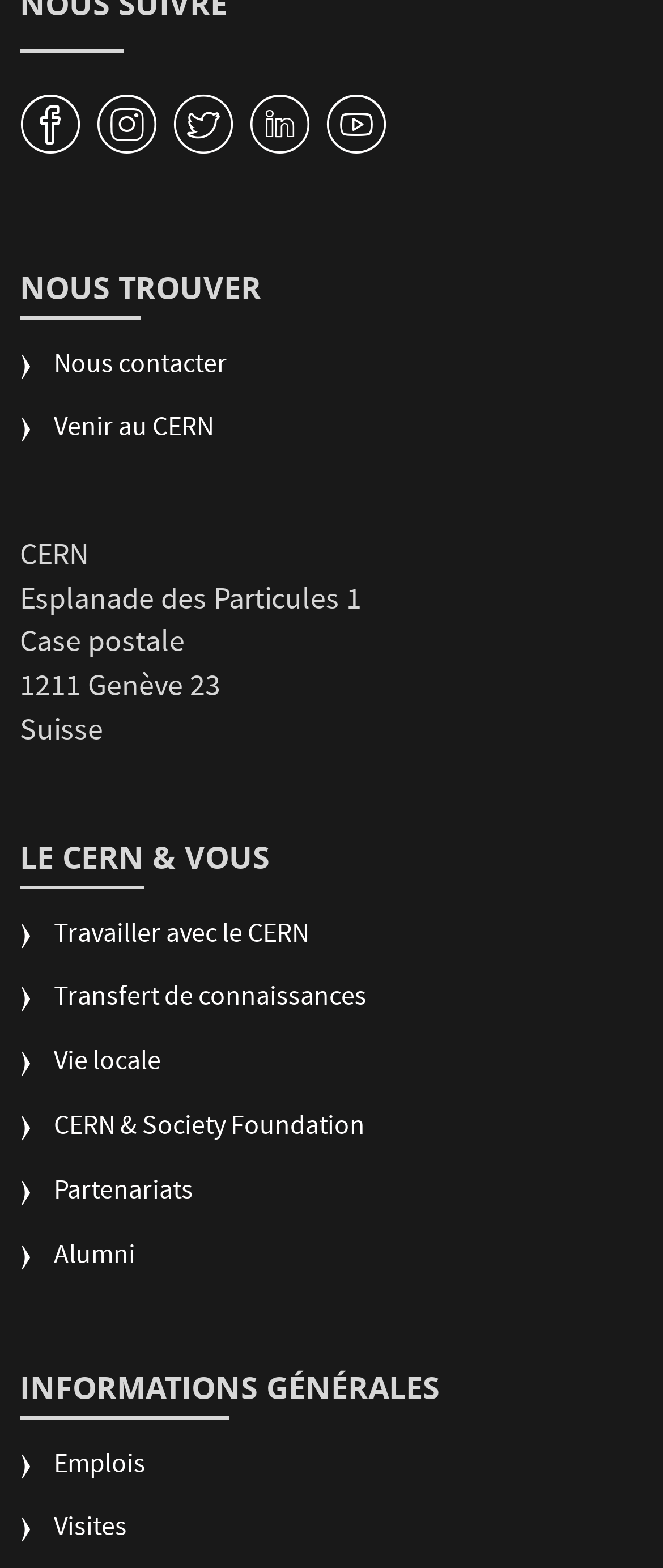Give a one-word or one-phrase response to the question:
How many sections are in the webpage?

3